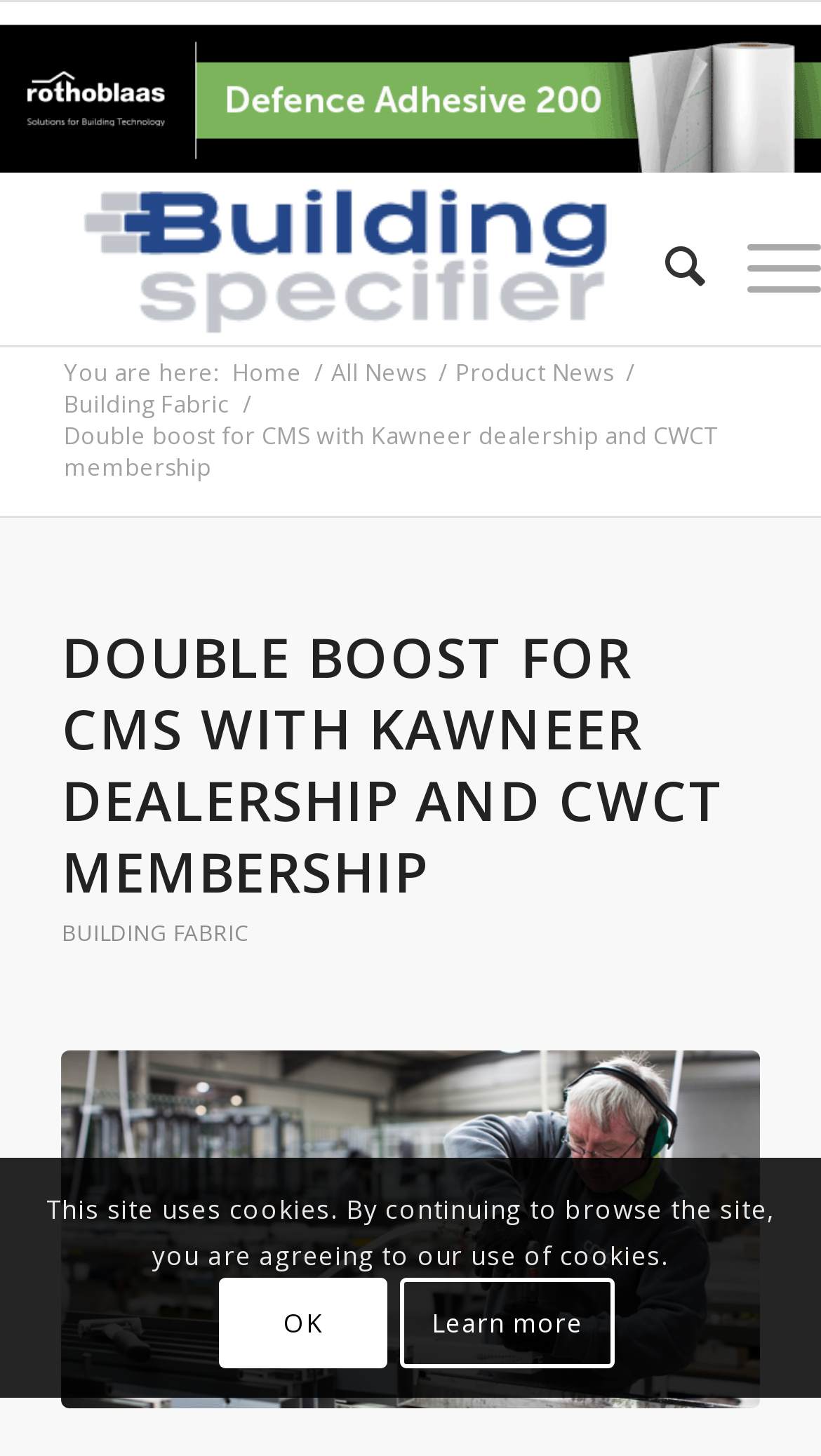Bounding box coordinates should be in the format (top-left x, top-left y, bottom-right x, bottom-right y) and all values should be floating point numbers between 0 and 1. Determine the bounding box coordinate for the UI element described as: Building Fabric

[0.075, 0.63, 0.303, 0.65]